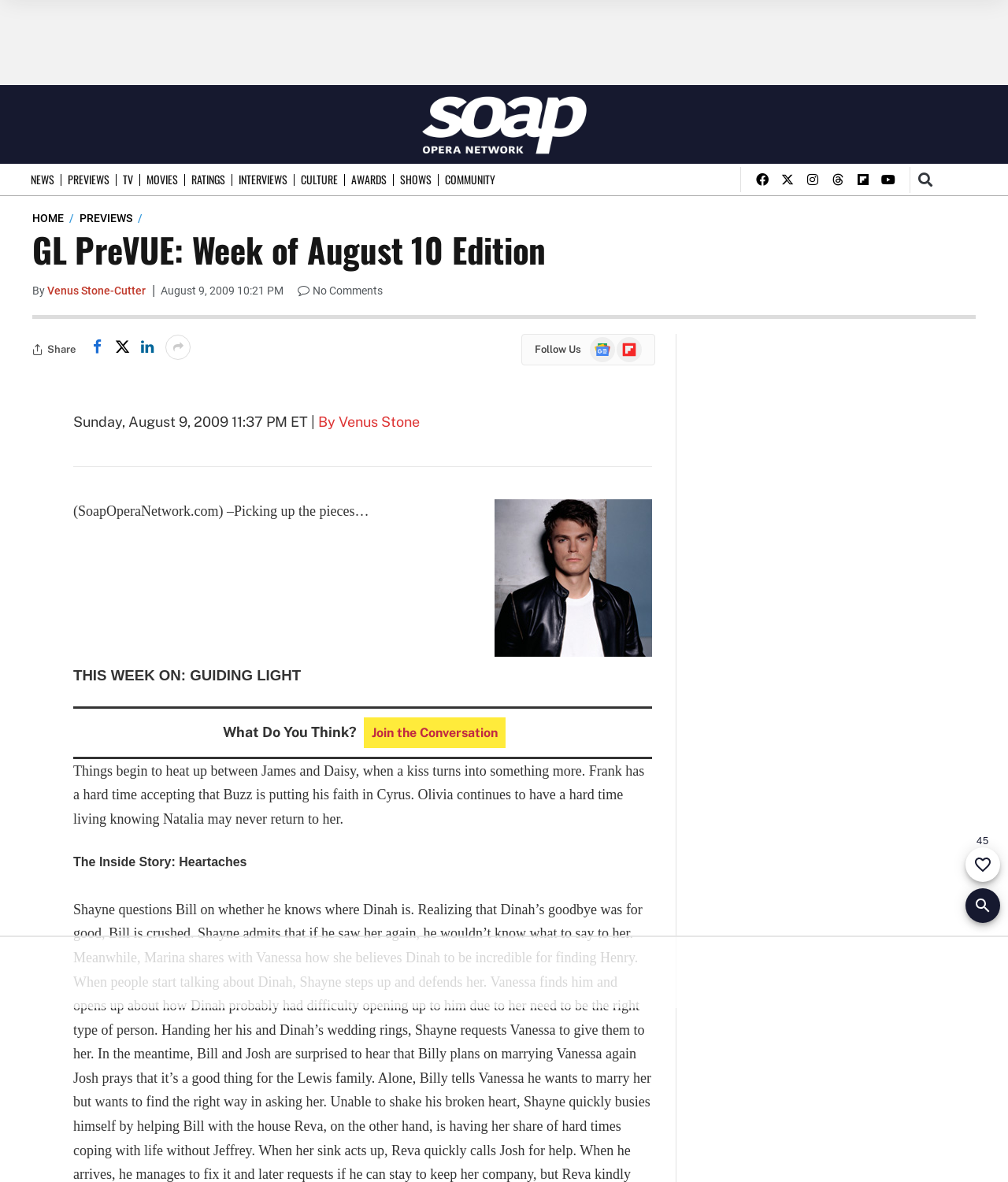Please identify the bounding box coordinates of the element on the webpage that should be clicked to follow this instruction: "Go to Accueil page". The bounding box coordinates should be given as four float numbers between 0 and 1, formatted as [left, top, right, bottom].

None